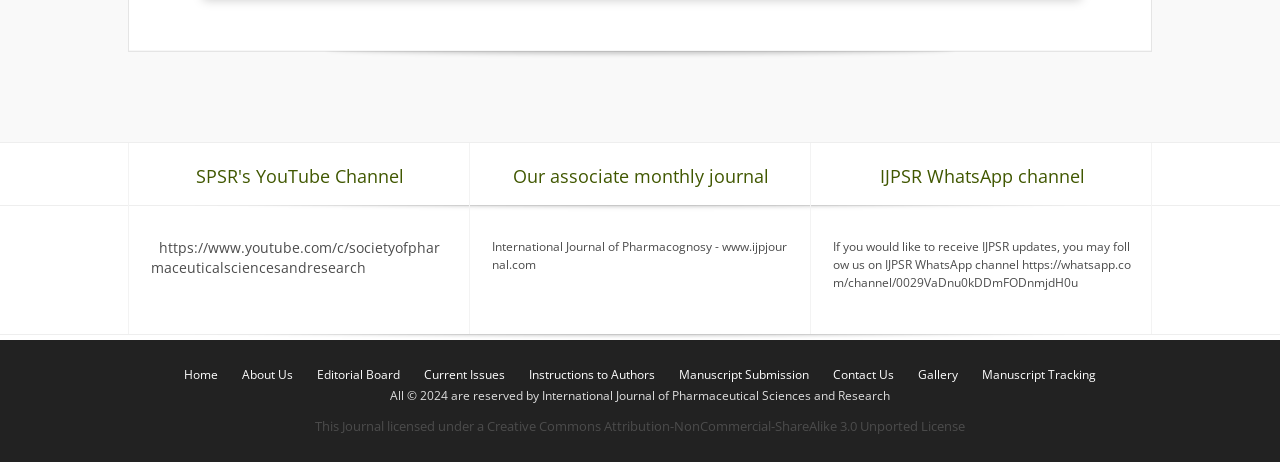What type of license is the journal licensed under?
Observe the image and answer the question with a one-word or short phrase response.

Creative Commons Attribution-NonCommercial-ShareAlike 3.0 Unported License